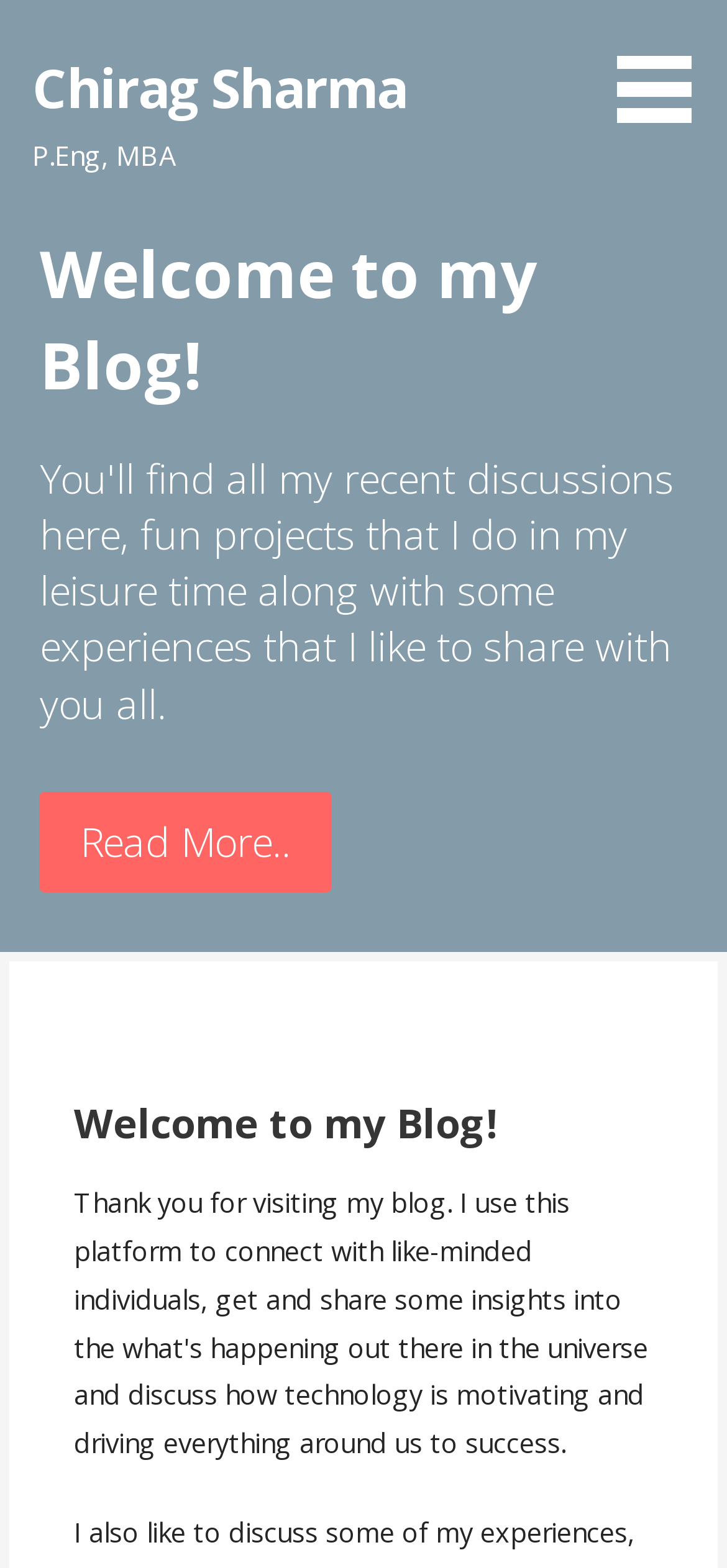What is the name of the blog owner?
Offer a detailed and exhaustive answer to the question.

The heading 'Chirag Sharma' at the top of the page, along with the link 'Chirag Sharma' below it, suggests that the name of the blog owner is Chirag Sharma.